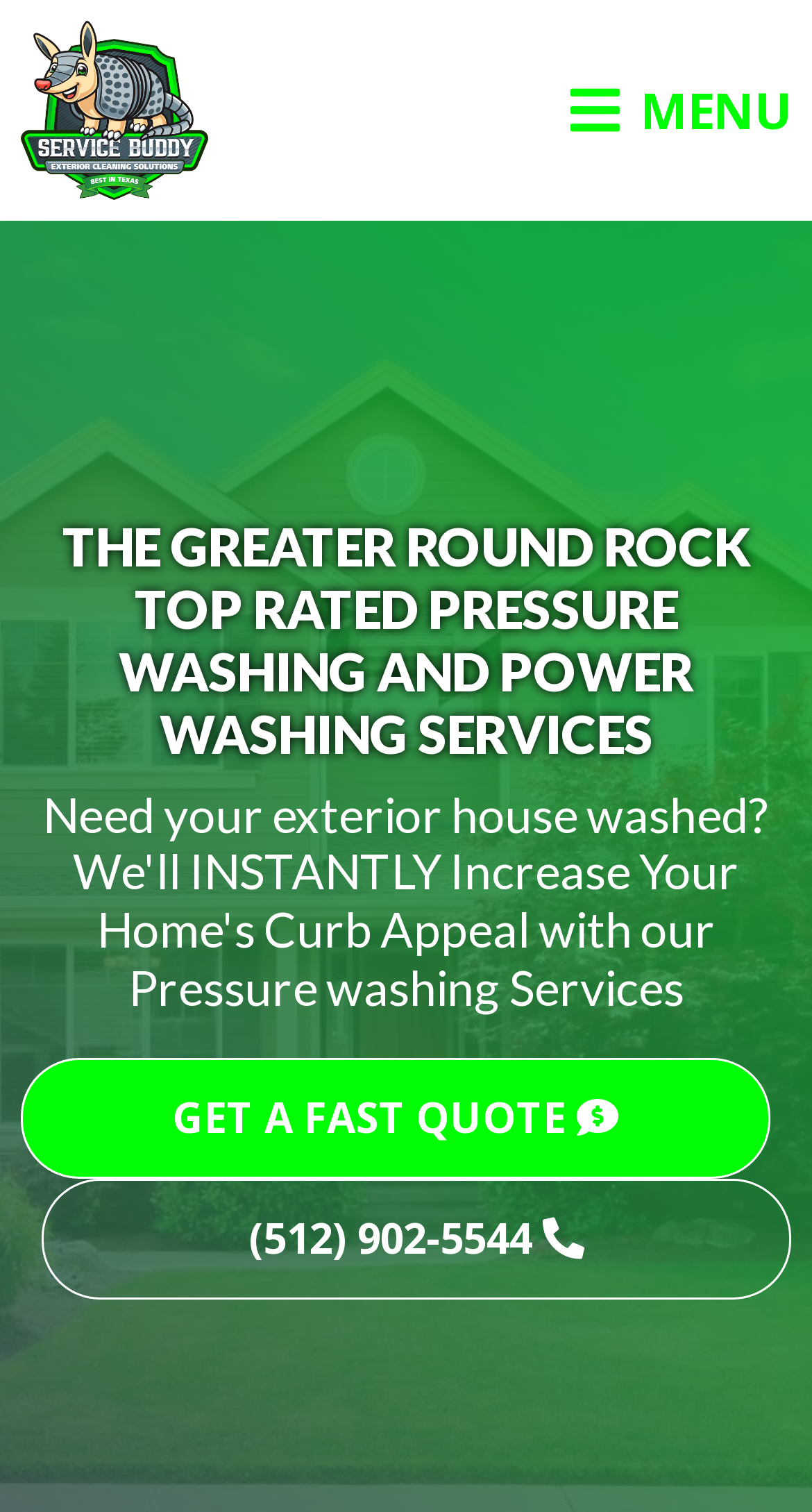Describe all the significant parts and information present on the webpage.

The webpage is about Service Buddy Exterior Cleaning Solutions, a company offering pressure washing and power washing services. At the top left corner, there is a logo of the company, which is also a link. On the top right corner, there is a menu link. Below the logo, there are two prominent links: "Get Pricing" on the left and "Click To Call" on the right. 

Further down, there is a section with two headings. The first heading reads "THE GREATER ROUND ROCK TOP RATED PRESSURE WASHING AND POWER WASHING SERVICES", and the second heading explains the service, stating "Need your exterior house washed? We'll INSTANTLY Increase Your Home's Curb Appeal with our Pressure washing Services". 

Below these headings, there are two more links: "GET A FAST QUOTE" on the left and a phone number "(512) 902-5544" on the right. There is also an empty link on the top right corner, but it does not contain any text. Overall, the webpage has a total of 6 links, 1 image, and 2 headings.